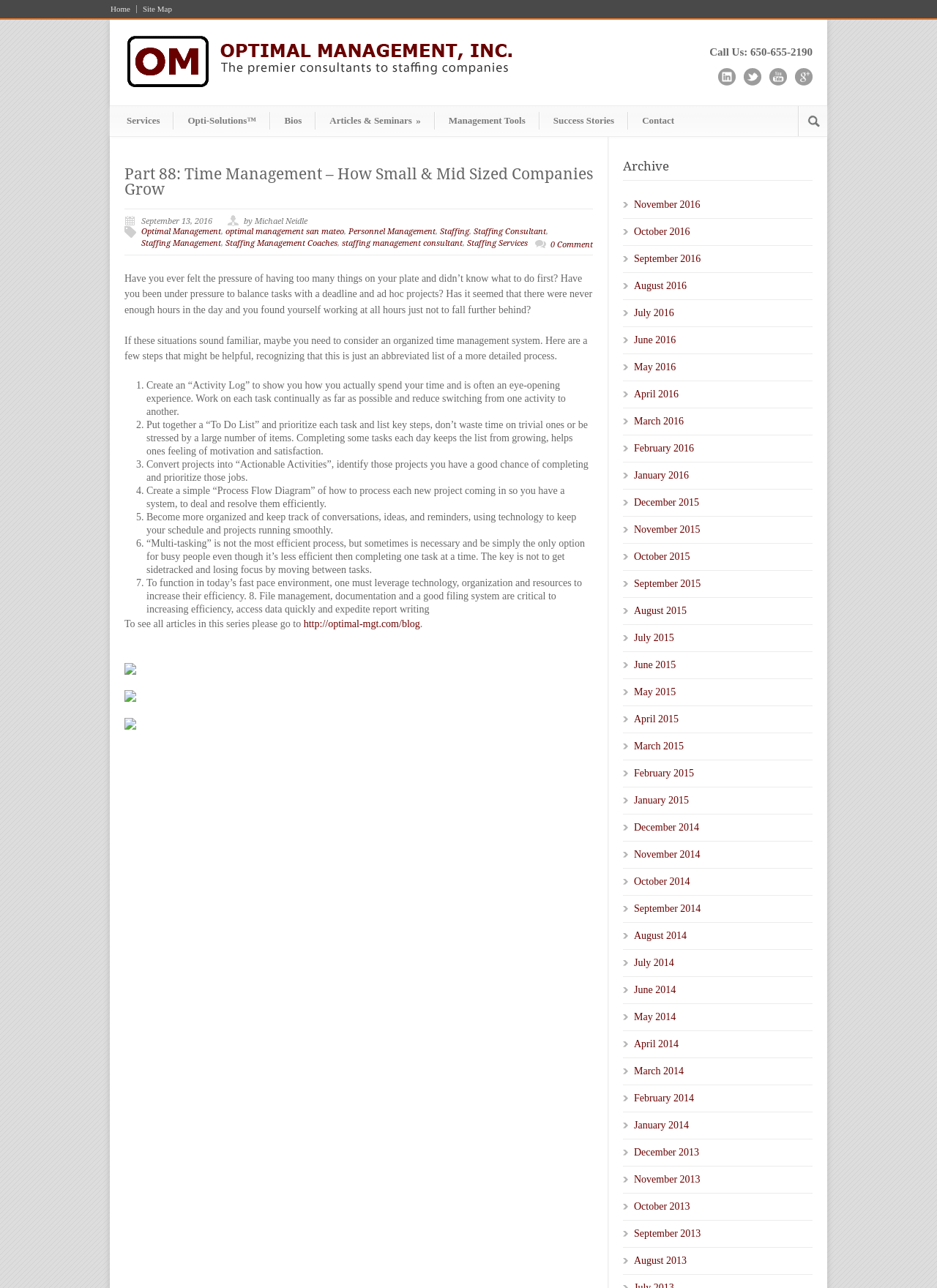Provide the bounding box coordinates of the UI element this sentence describes: "Bios".

[0.289, 0.087, 0.337, 0.1]